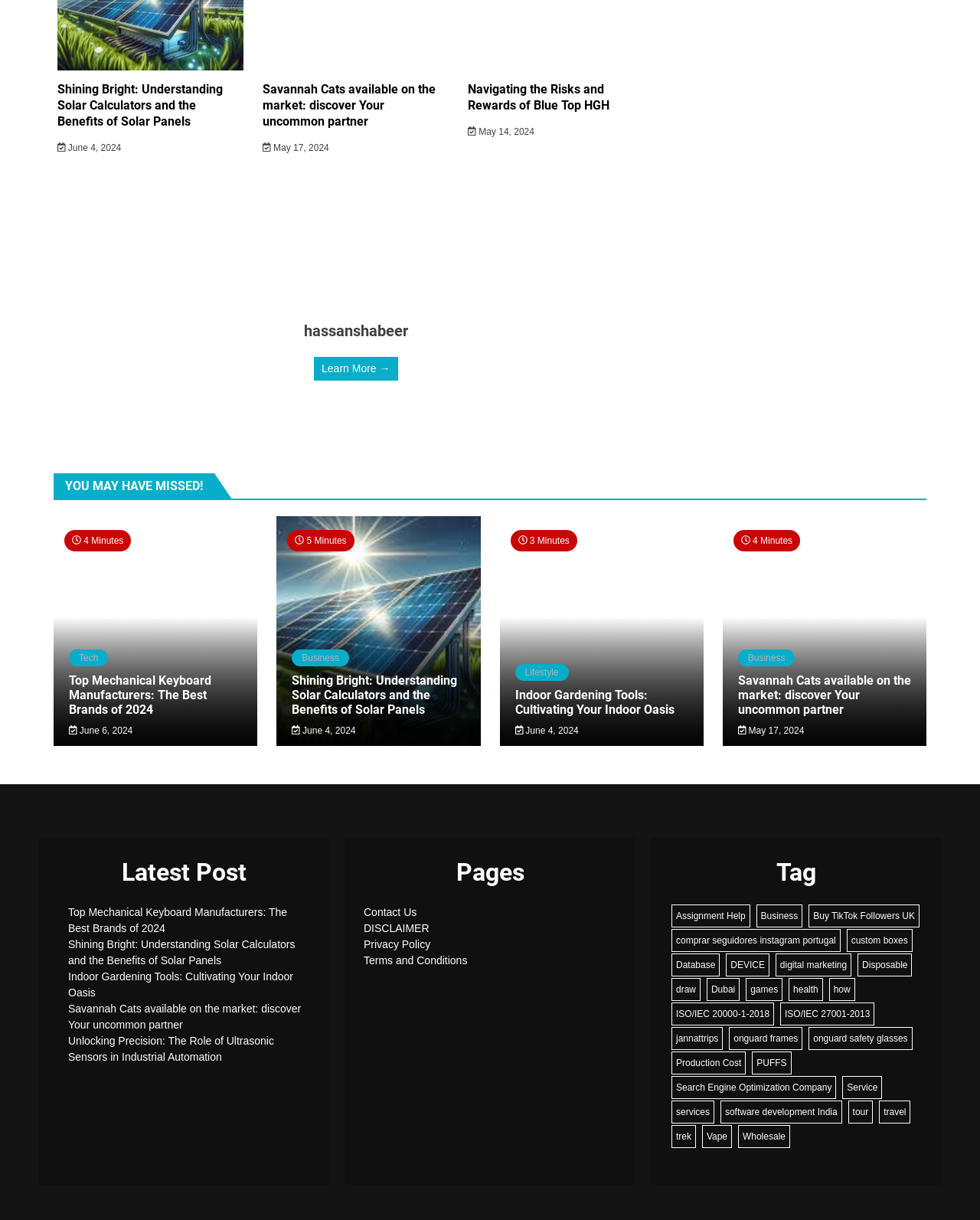Using the provided element description: "3 Minutes", determine the bounding box coordinates of the corresponding UI element in the screenshot.

[0.51, 0.603, 0.718, 0.613]